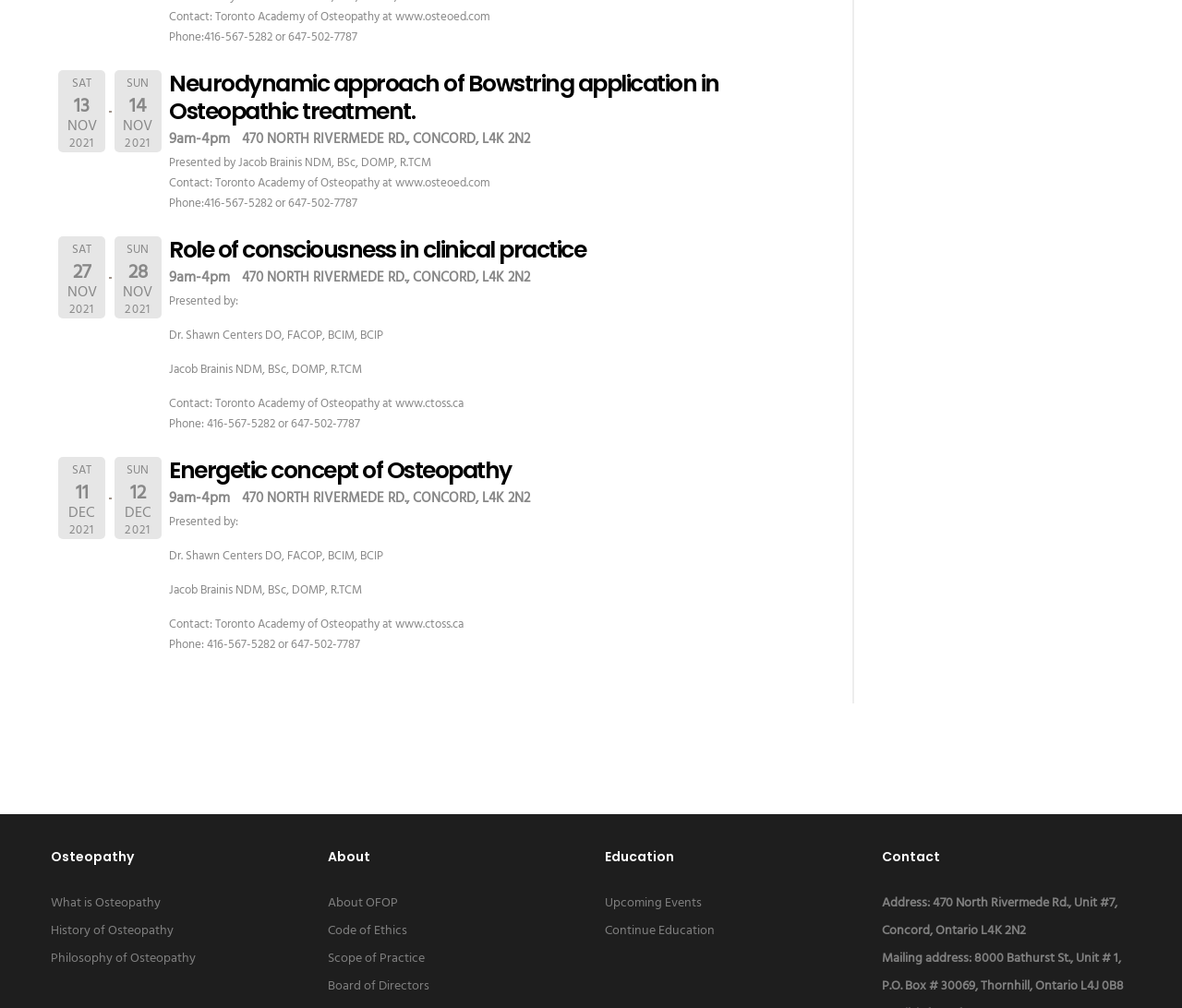Using the provided element description: "About OFOP", identify the bounding box coordinates. The coordinates should be four floats between 0 and 1 in the order [left, top, right, bottom].

[0.277, 0.886, 0.337, 0.907]